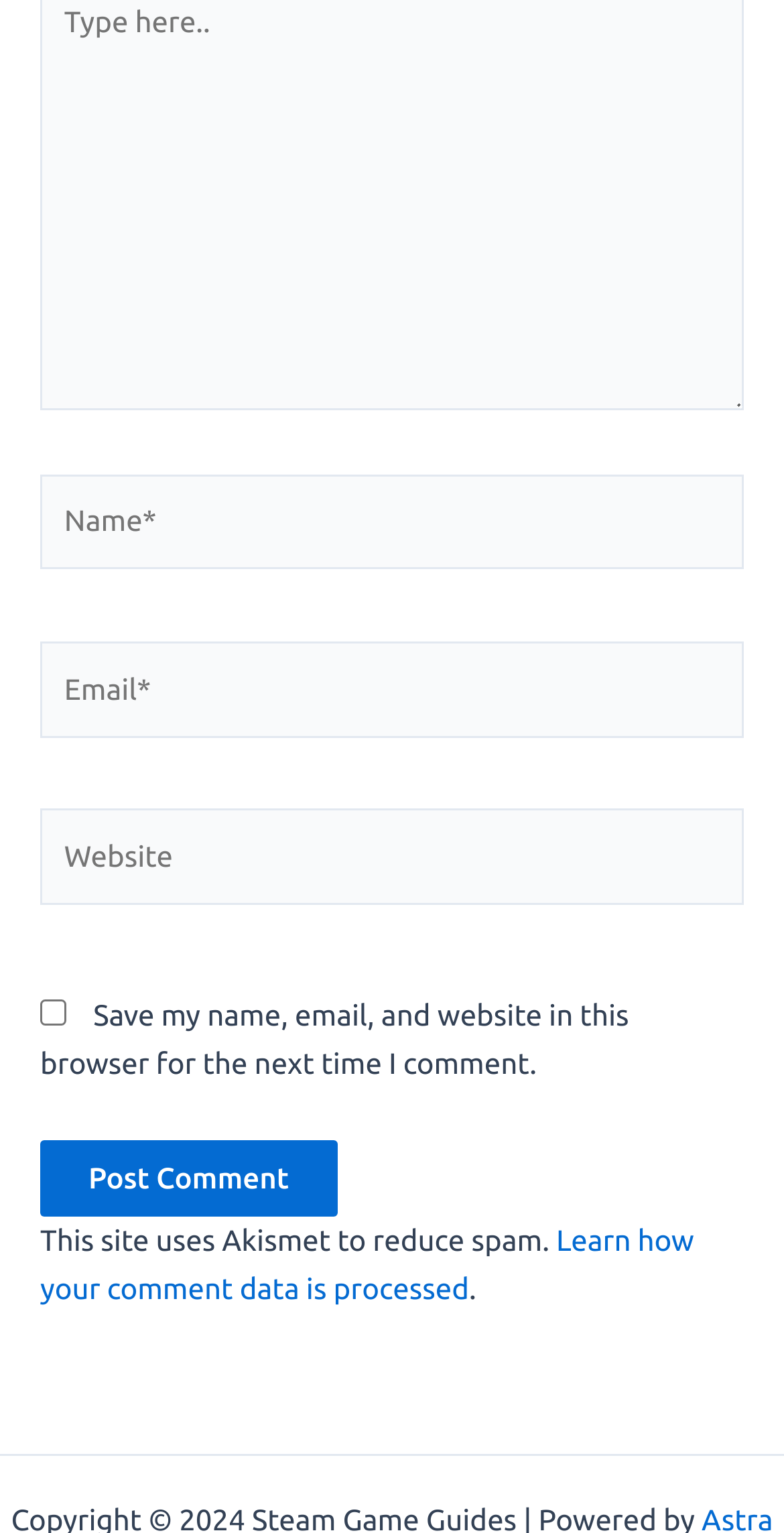What is the button at the bottom for?
Examine the image and provide an in-depth answer to the question.

The button at the bottom is for posting a comment. This can be inferred from the text on the button, which says 'Post Comment', indicating that clicking it will submit the comment.